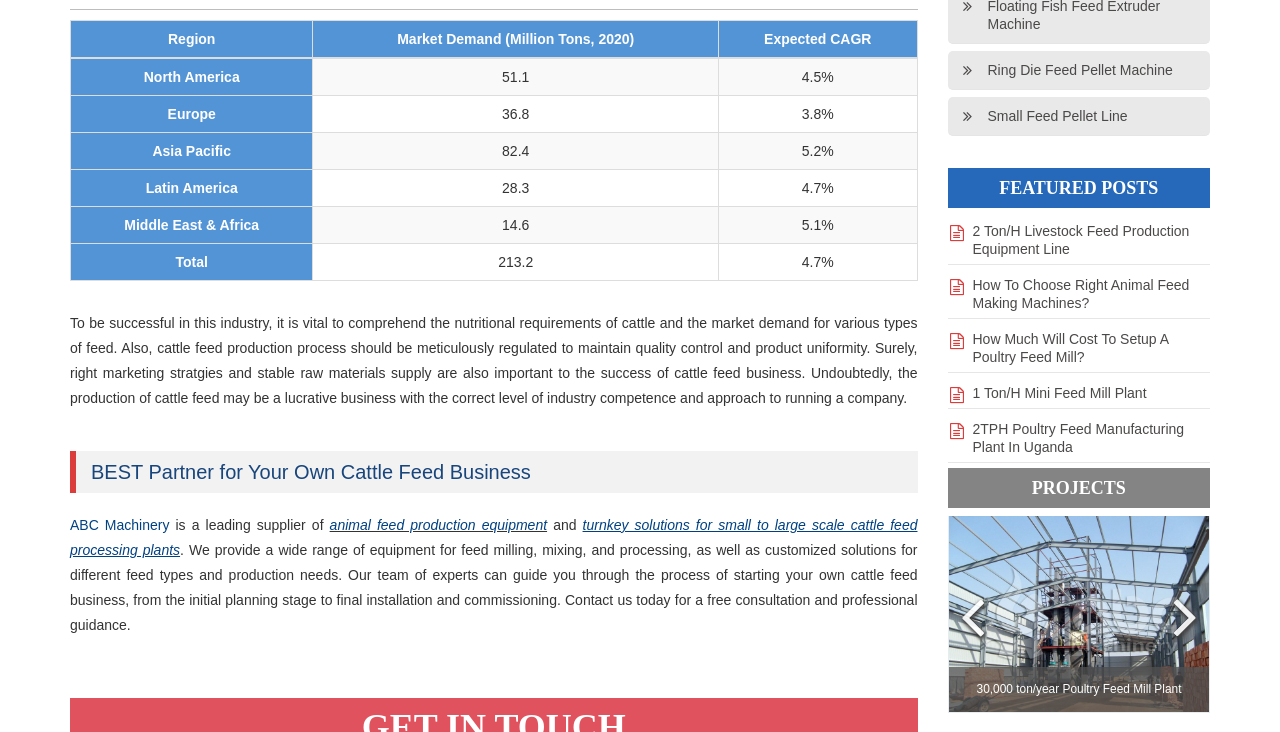Please specify the bounding box coordinates of the clickable region necessary for completing the following instruction: "Read the article about 2 Ton/H Livestock Feed Production Equipment Line". The coordinates must consist of four float numbers between 0 and 1, i.e., [left, top, right, bottom].

[0.74, 0.304, 0.945, 0.353]